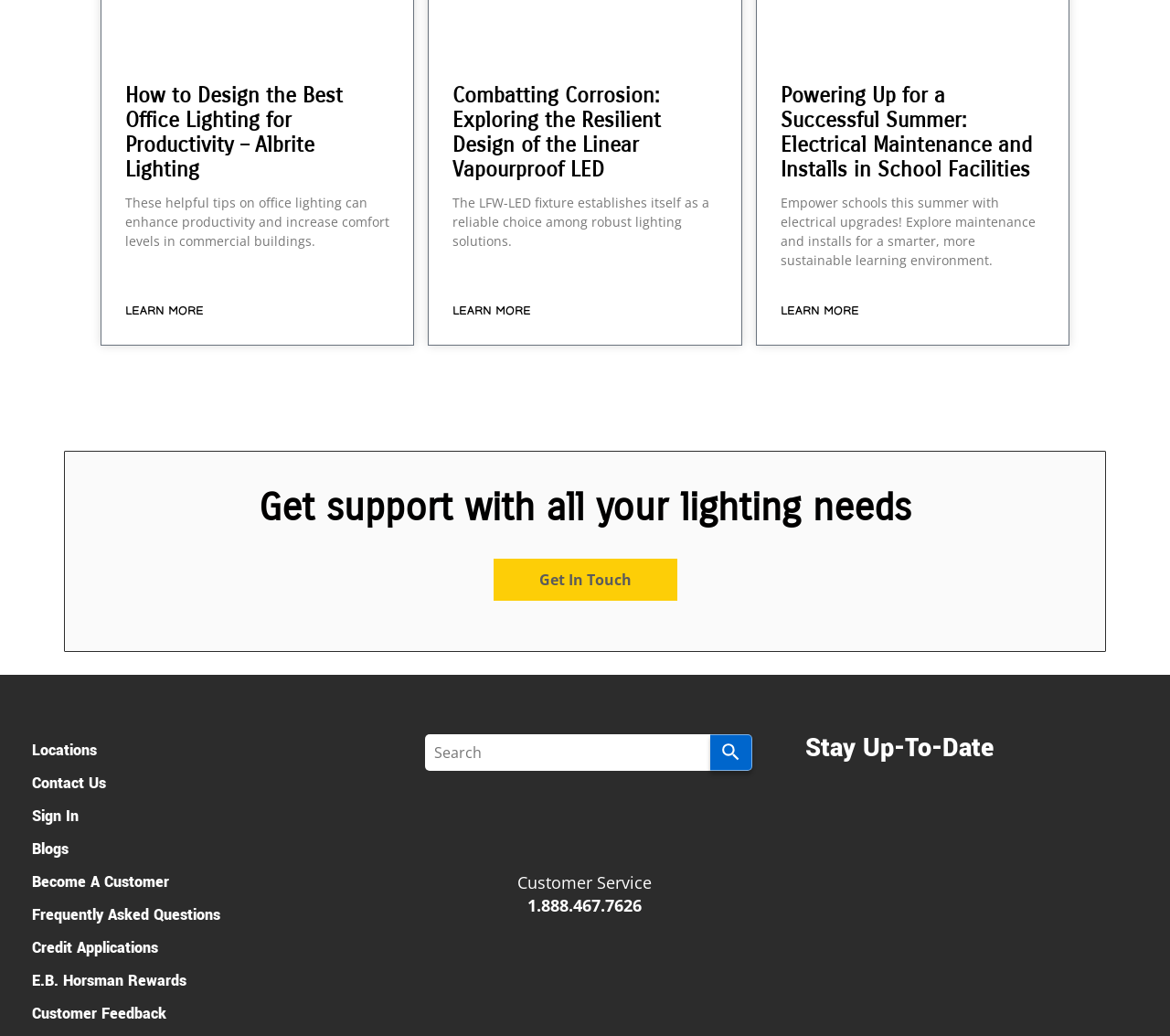Please specify the bounding box coordinates of the clickable region necessary for completing the following instruction: "Get In Touch". The coordinates must consist of four float numbers between 0 and 1, i.e., [left, top, right, bottom].

[0.421, 0.539, 0.579, 0.58]